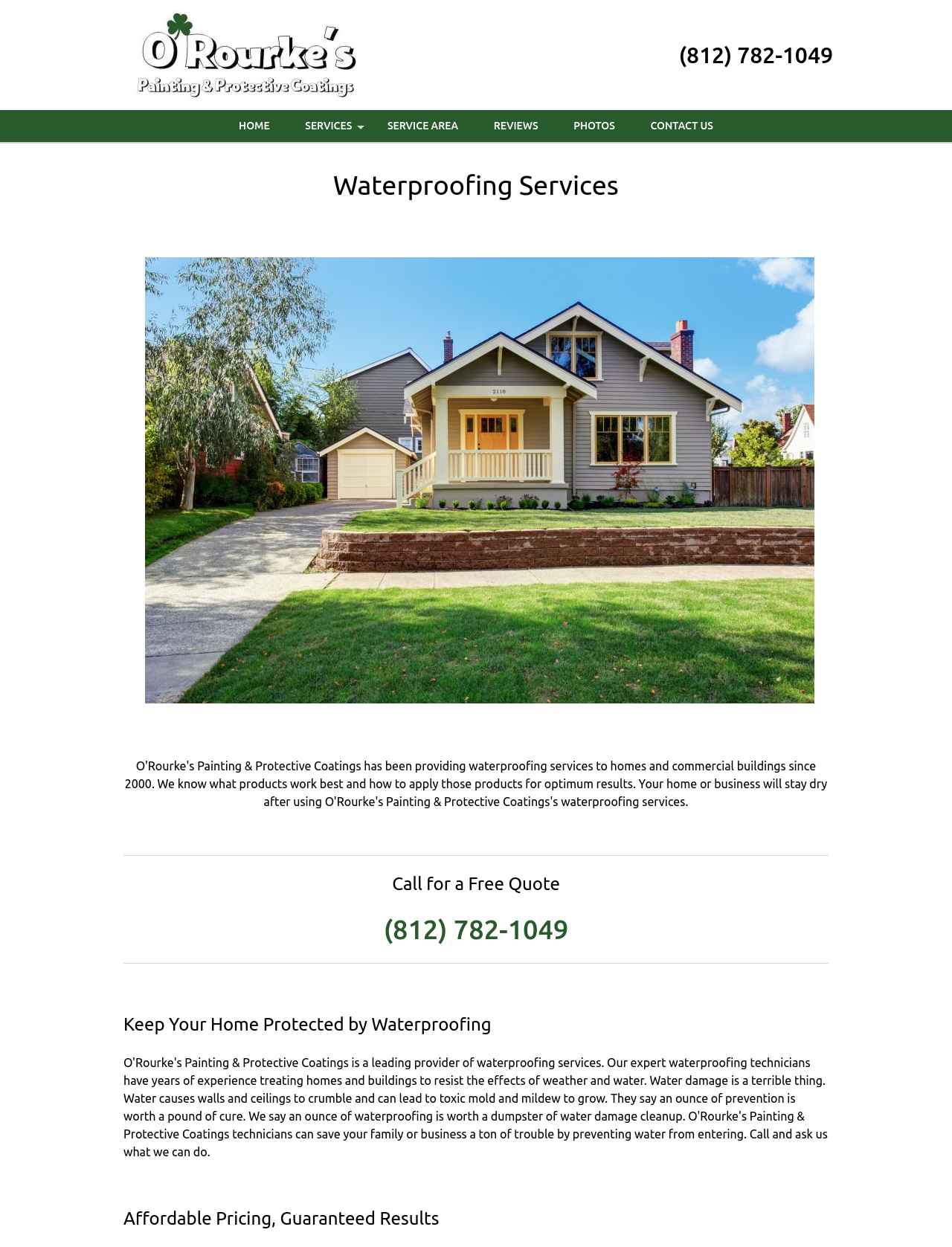Given the webpage screenshot and the description, determine the bounding box coordinates (top-left x, top-left y, bottom-right x, bottom-right y) that define the location of the UI element matching this description: Reviews

[0.501, 0.088, 0.582, 0.114]